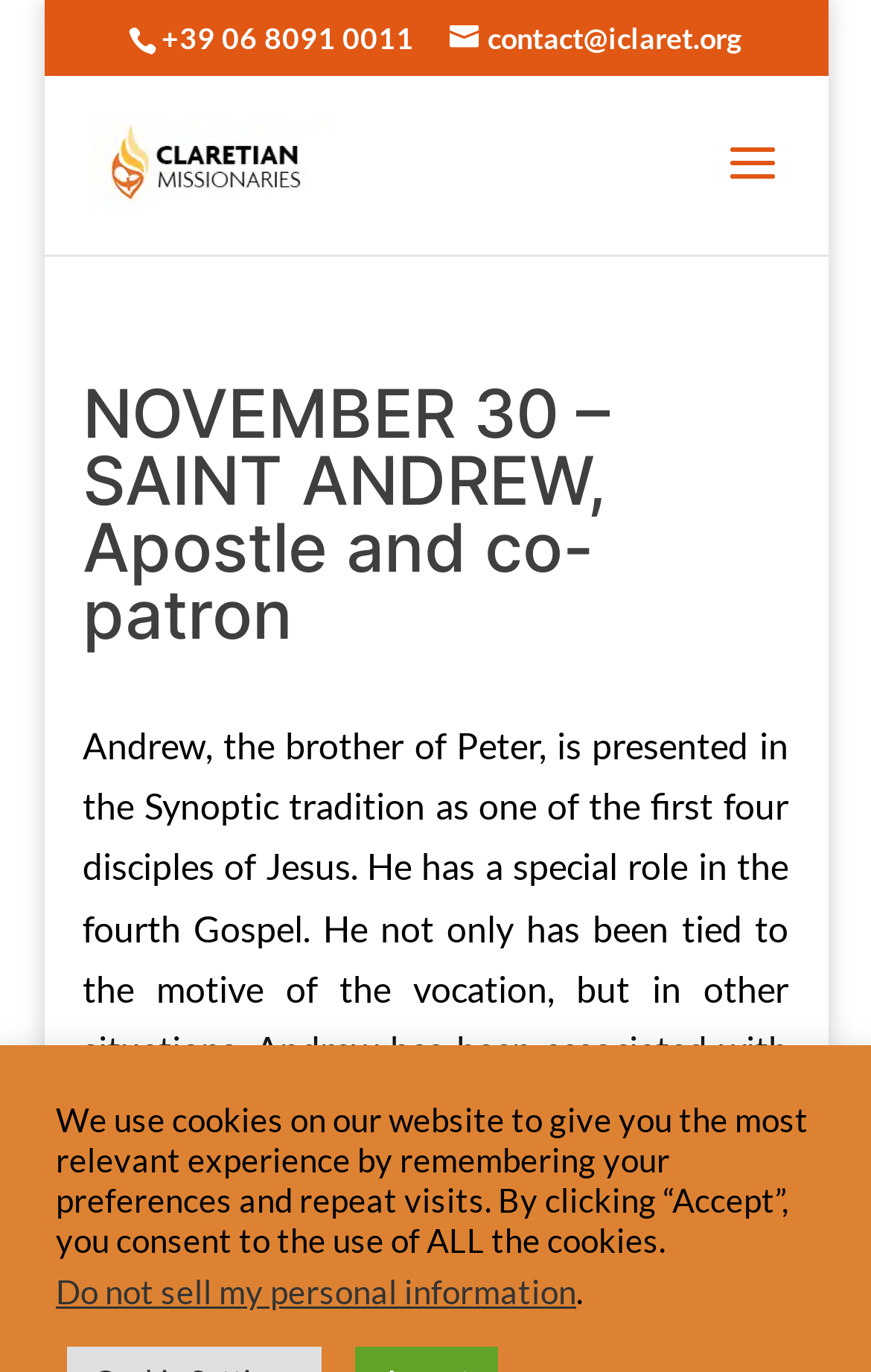What is the email address on the webpage?
Using the information from the image, provide a comprehensive answer to the question.

I found the email address by looking at the link element with the bounding box coordinates [0.517, 0.014, 0.853, 0.04], which contains the text 'contact@iclaret.org'.